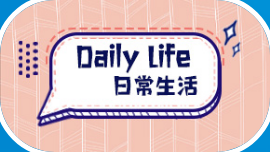Offer a detailed explanation of the image.

The image features a vibrant and playful design that represents the theme of "Daily Life" (日常生活). It is presented within a stylized speech bubble, emphasizing communication and everyday experiences. The text is prominently displayed in bold, stylized fonts, making it eye-catching and inviting. Accentuating the design are decorative elements such as stars and patterns in the background, which add a lively touch. This visual not only conveys the concept of daily activities but also engages viewers, encouraging them to explore how daily life is understood and expressed across cultures.